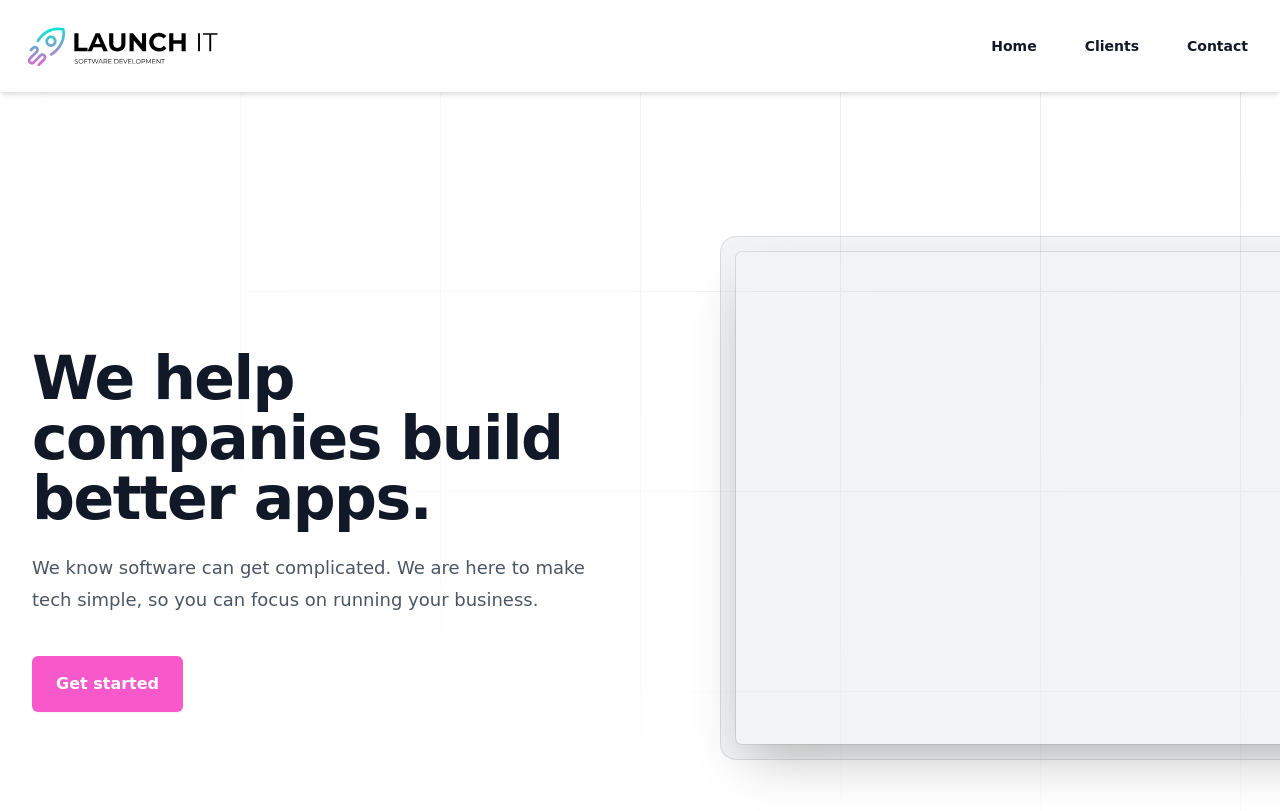Give a complete and precise description of the webpage's appearance.

The webpage is about outsourced software development. At the top, there is a navigation bar with four links: "Your Company", "Home", "Clients", and "Contact", aligned horizontally from left to right. 

Below the navigation bar, there is a prominent heading that reads "We help companies build better apps." This heading is positioned near the top-left corner of the page. 

Underneath the heading, there is a paragraph of text that explains the company's mission, stating that they aim to simplify technology so that businesses can focus on their operations. This text block is positioned below the heading, also near the left edge of the page.

Finally, there is a call-to-action link "Get started" located below the text block, still near the left edge of the page.